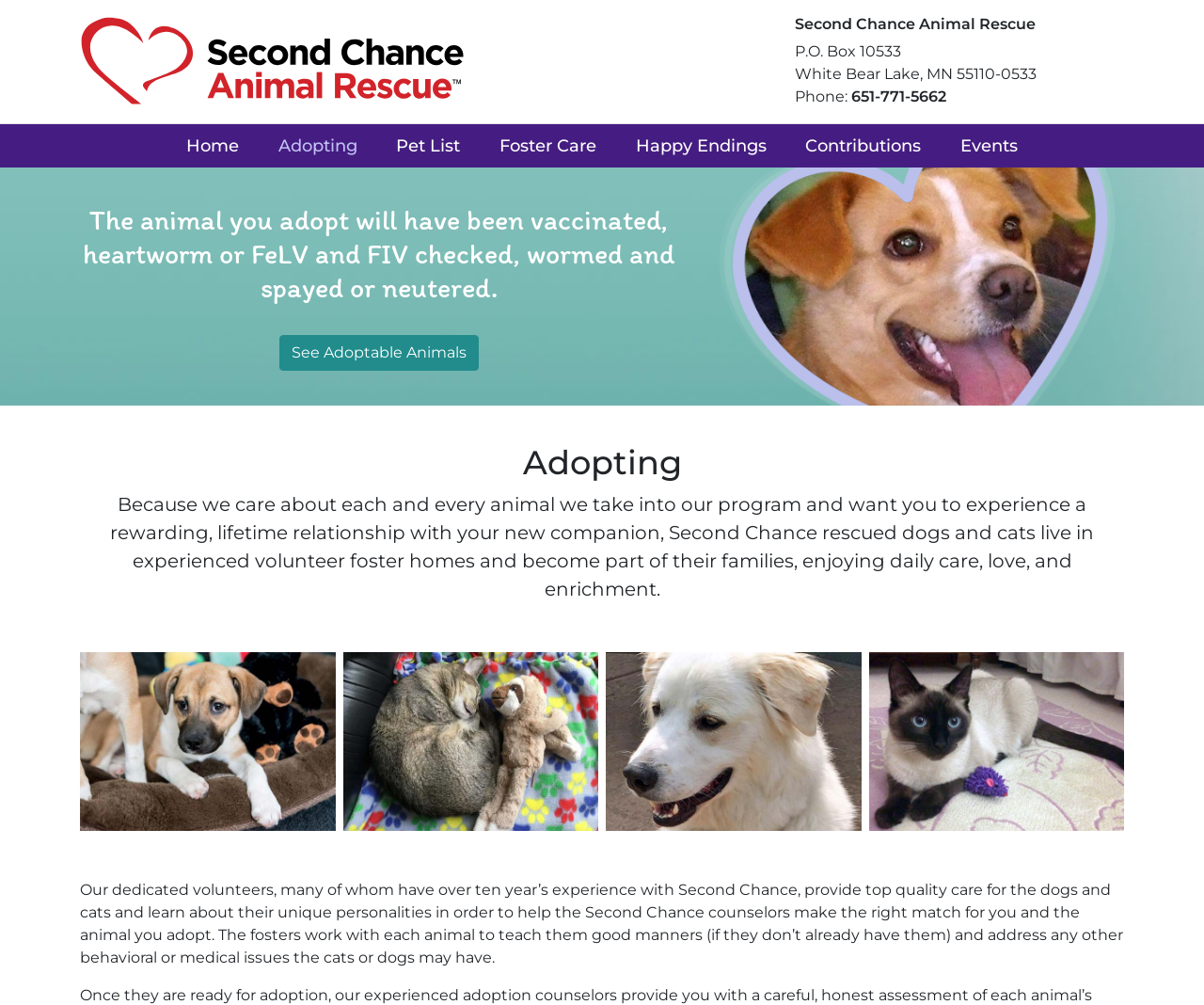Determine the bounding box coordinates of the clickable element necessary to fulfill the instruction: "Call the phone number". Provide the coordinates as four float numbers within the 0 to 1 range, i.e., [left, top, right, bottom].

[0.707, 0.087, 0.786, 0.105]